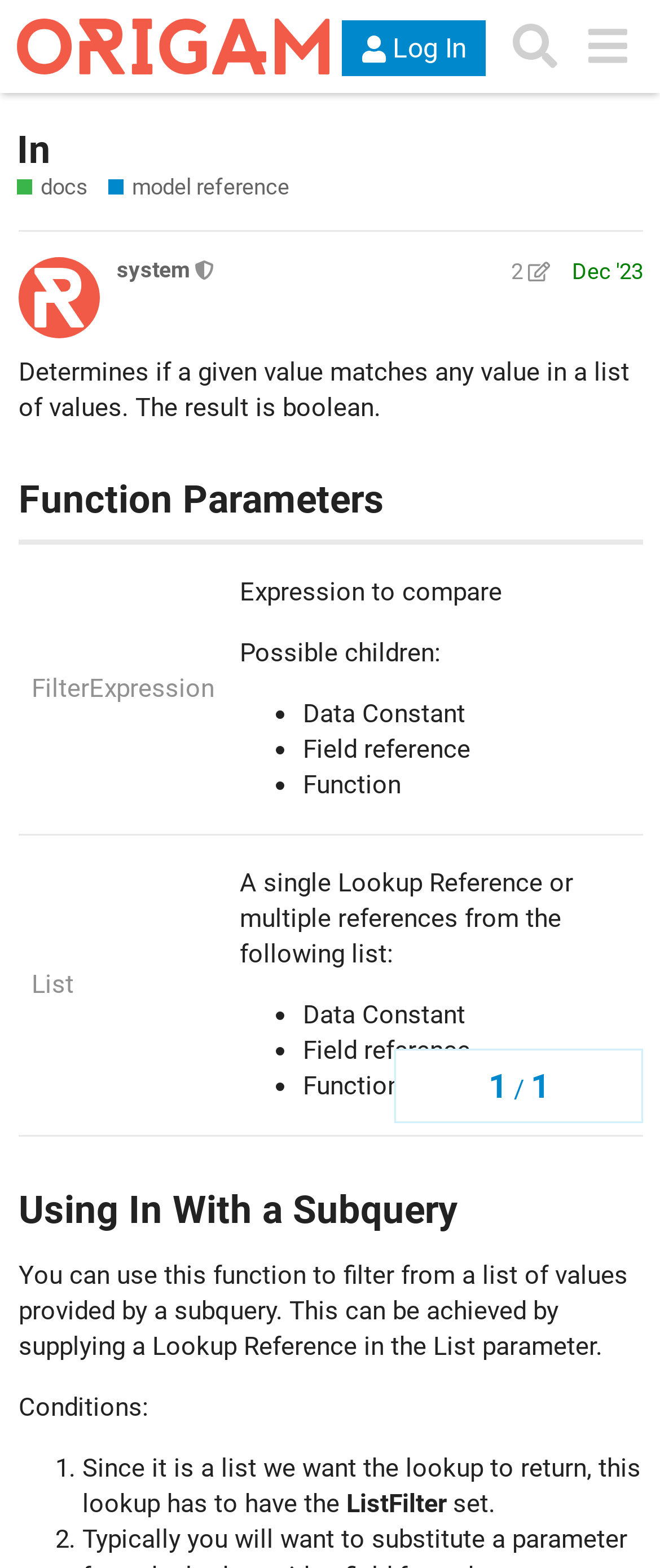Please determine the bounding box coordinates for the element that should be clicked to follow these instructions: "Click the 'ORIGAM Community' link".

[0.026, 0.01, 0.5, 0.049]